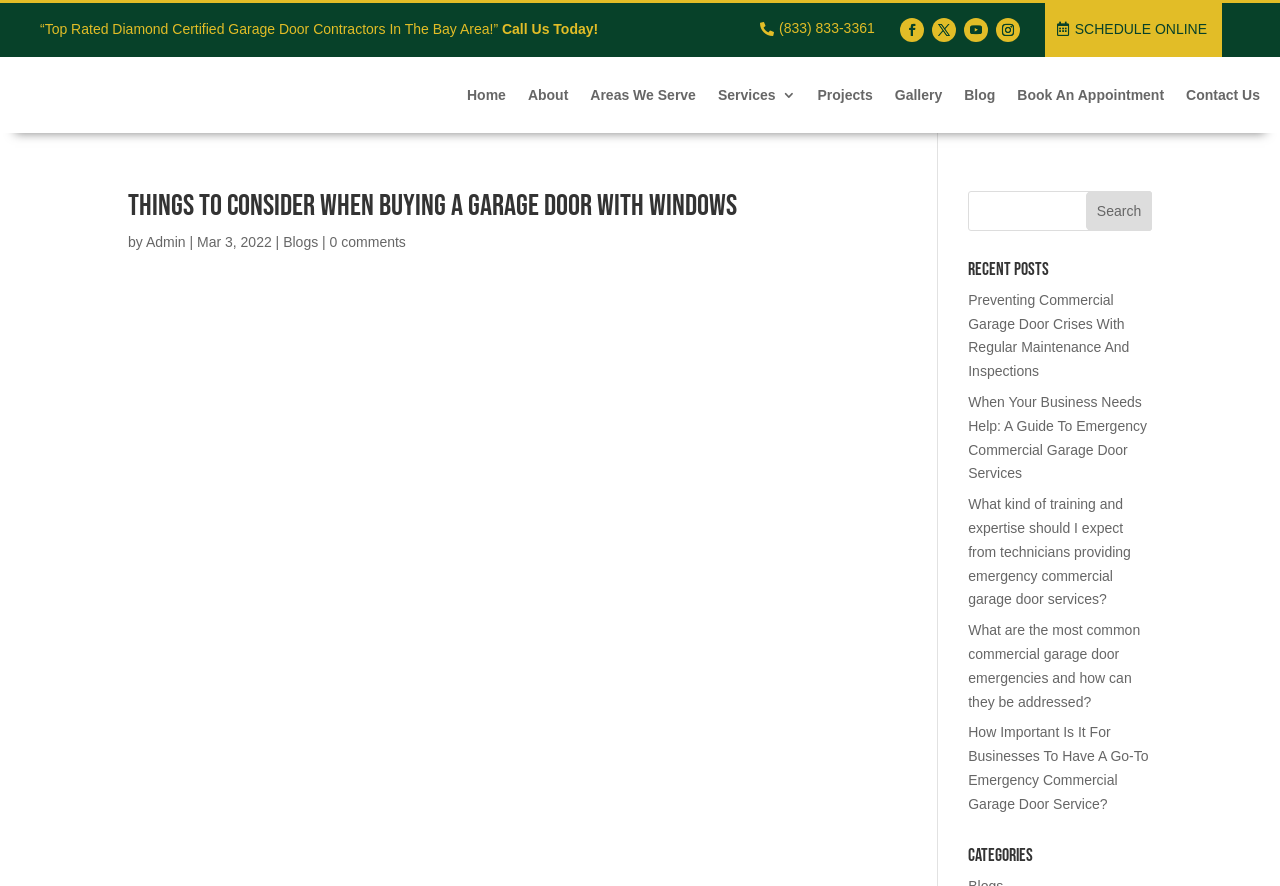Provide the bounding box coordinates of the HTML element described by the text: "Contact Us". The coordinates should be in the format [left, top, right, bottom] with values between 0 and 1.

[0.927, 0.064, 0.984, 0.15]